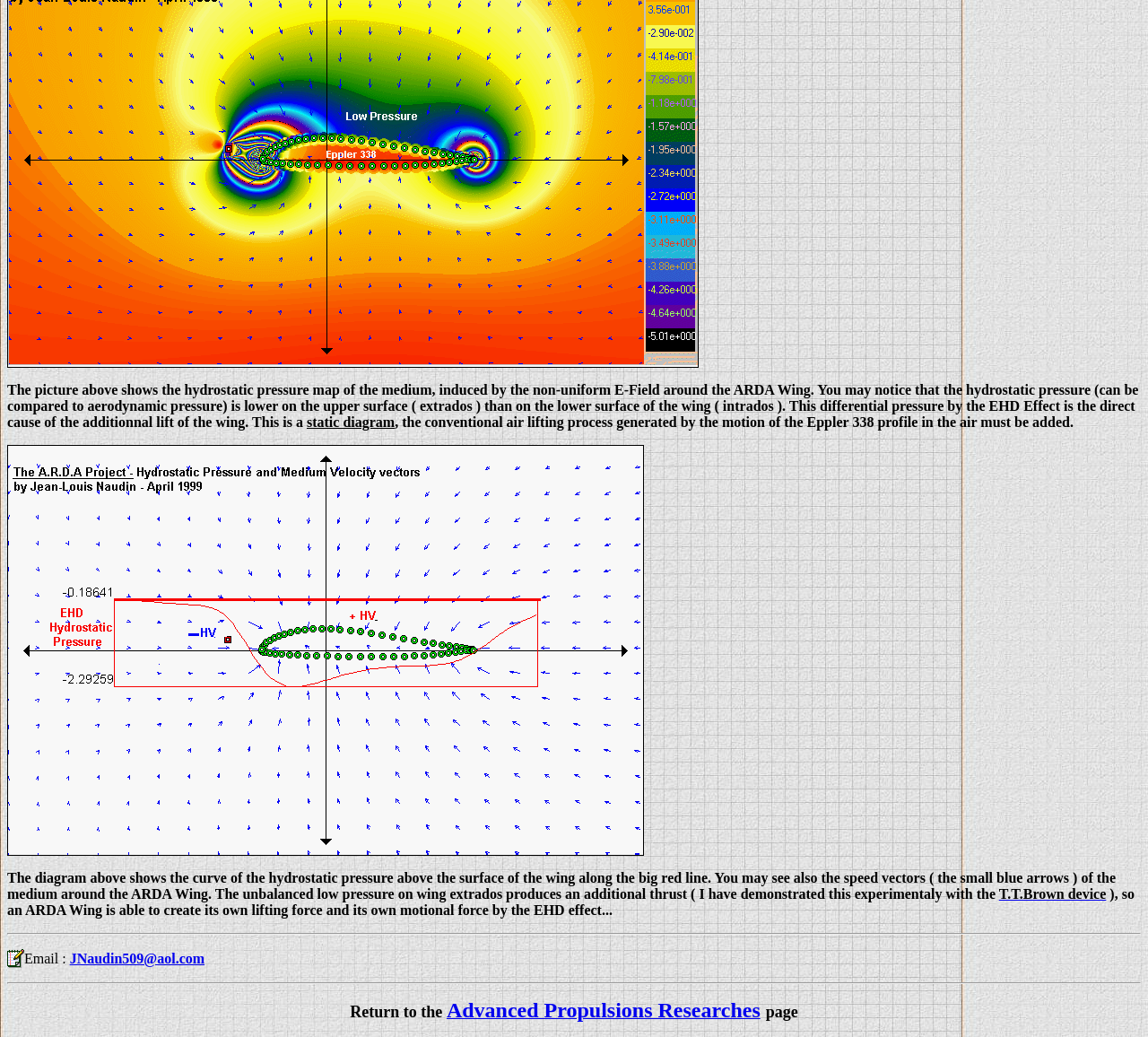What is the email address provided?
Refer to the image and provide a one-word or short phrase answer.

JNaudin509@aol.com